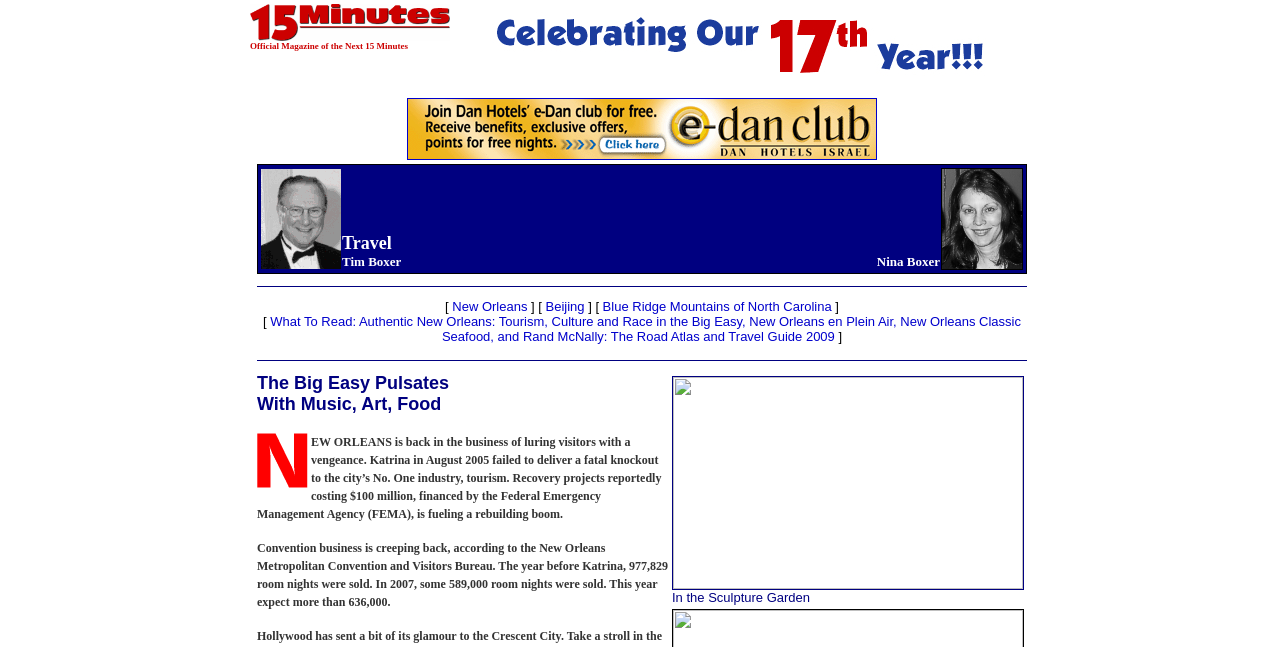Given the description "The", provide the bounding box coordinates of the corresponding UI element.

[0.201, 0.577, 0.23, 0.607]